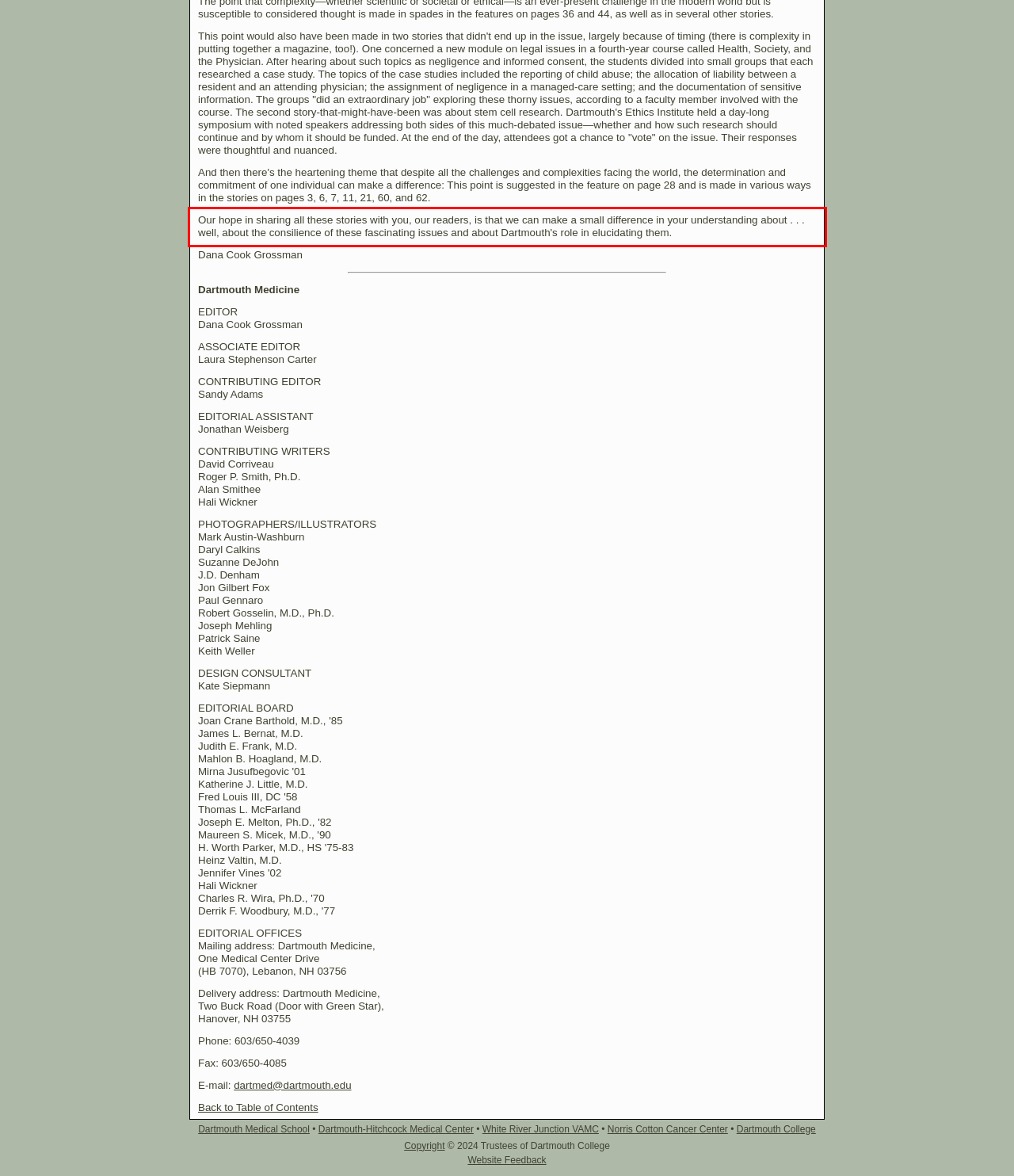Given a screenshot of a webpage, identify the red bounding box and perform OCR to recognize the text within that box.

Our hope in sharing all these stories with you, our readers, is that we can make a small difference in your understanding about . . . well, about the consilience of these fascinating issues and about Dartmouth's role in elucidating them.